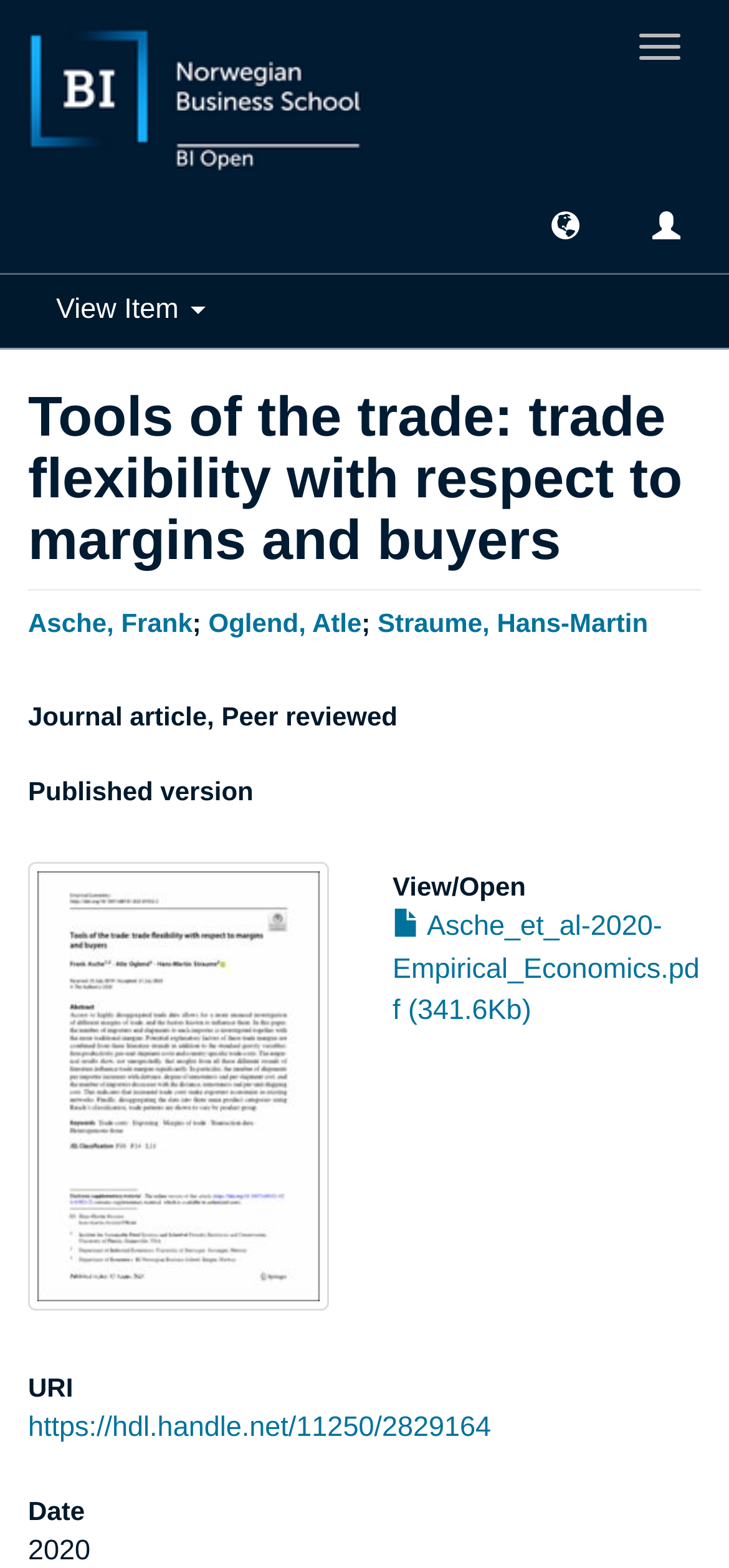Using the format (top-left x, top-left y, bottom-right x, bottom-right y), provide the bounding box coordinates for the described UI element. All values should be floating point numbers between 0 and 1: https://hdl.handle.net/11250/2829164

[0.038, 0.9, 0.674, 0.921]